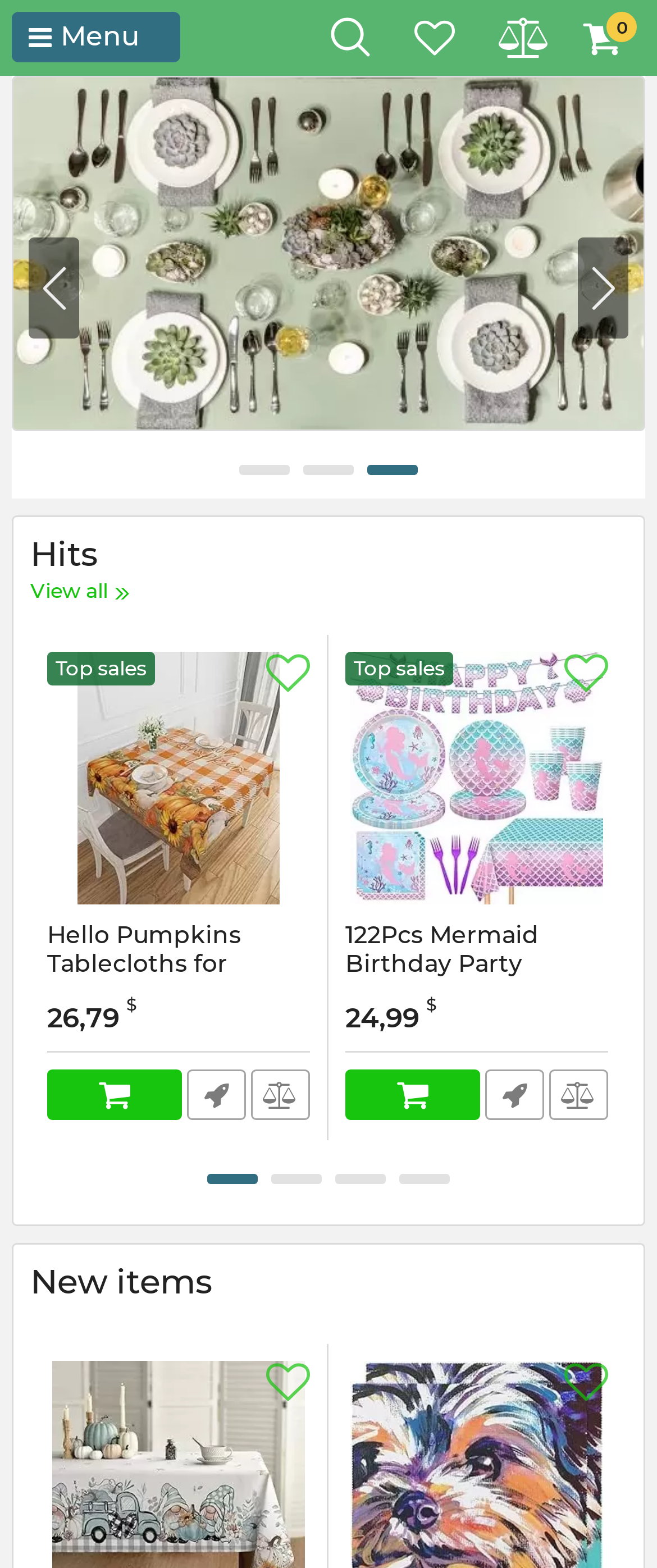From the webpage screenshot, predict the bounding box of the UI element that matches this description: "Kinna (Mark kommun)".

None